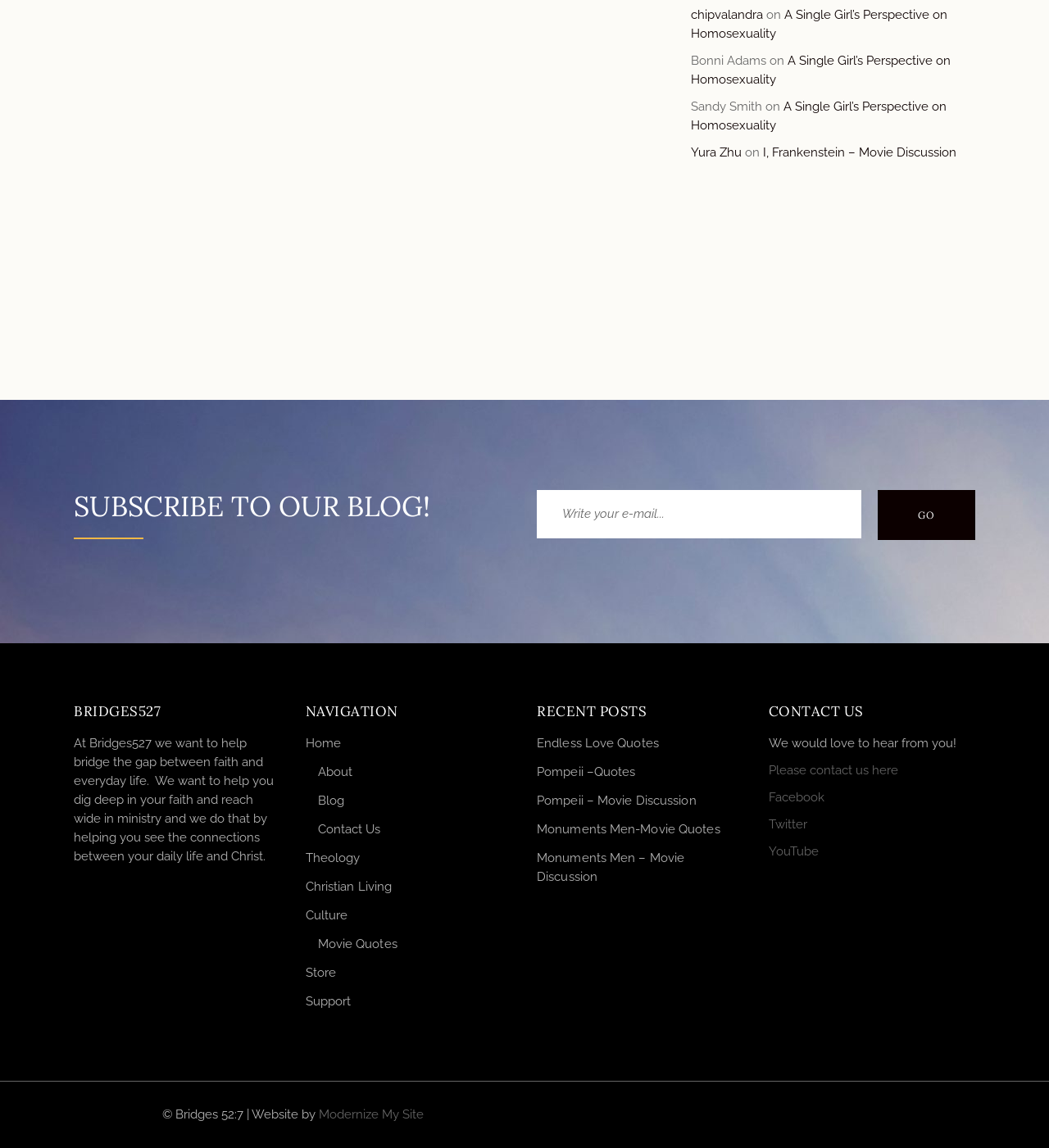Pinpoint the bounding box coordinates of the clickable area needed to execute the instruction: "Subscribe to the blog". The coordinates should be specified as four float numbers between 0 and 1, i.e., [left, top, right, bottom].

[0.07, 0.427, 0.488, 0.456]